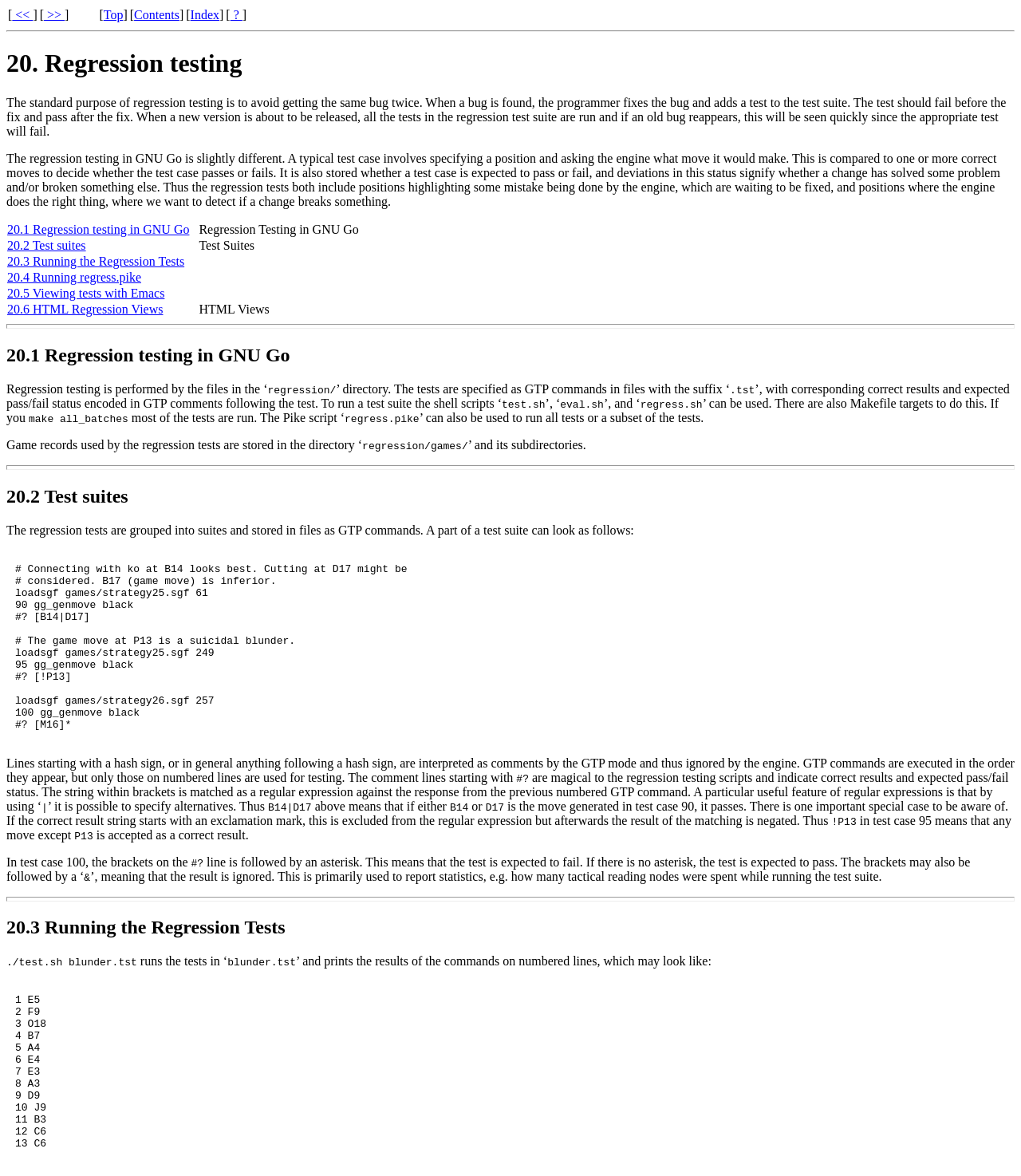Respond with a single word or phrase to the following question:
Where are game records used by the regression tests stored?

regression/games/ directory